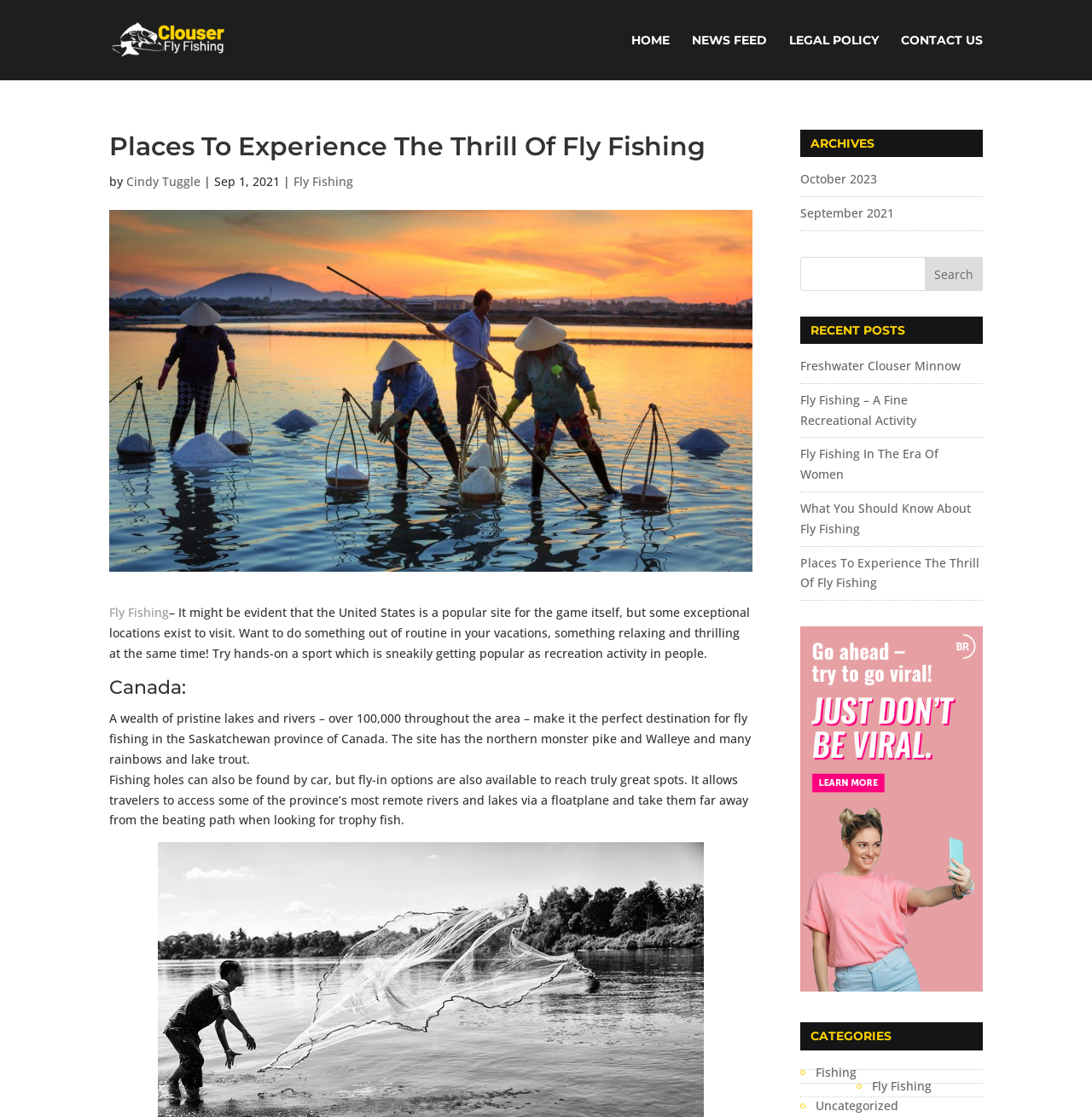What is the name of the author of the article?
Please interpret the details in the image and answer the question thoroughly.

I found the author's name by looking at the static text element that says 'by' and then finding the link element next to it, which contains the author's name, Cindy Tuggle.